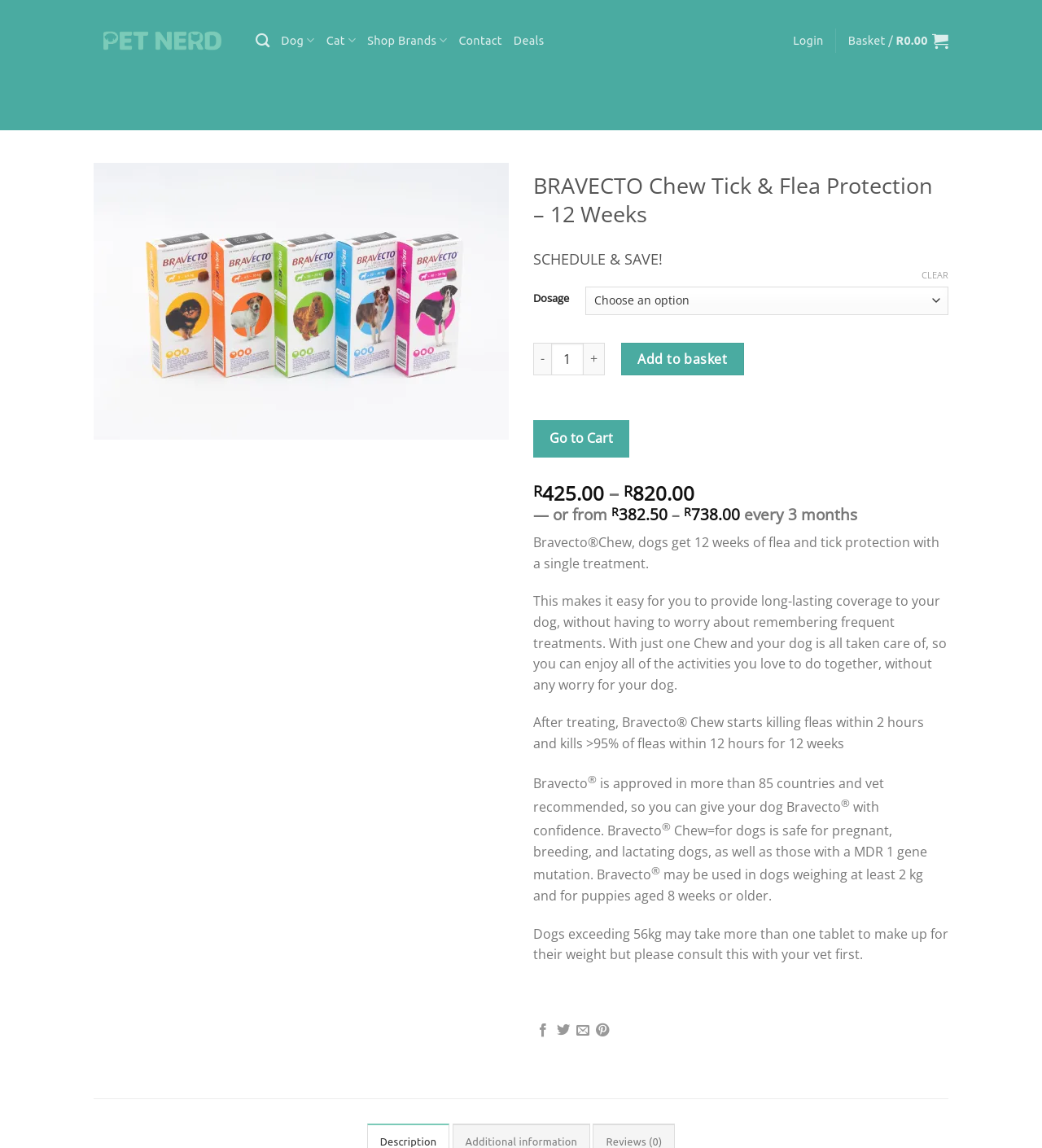By analyzing the image, answer the following question with a detailed response: How many weeks of flea and tick protection does Bravecto Chew provide?

I found this information by reading the static text elements on the webpage, specifically the ones that describe the product. It says that Bravecto Chew provides 12 weeks of flea and tick protection.